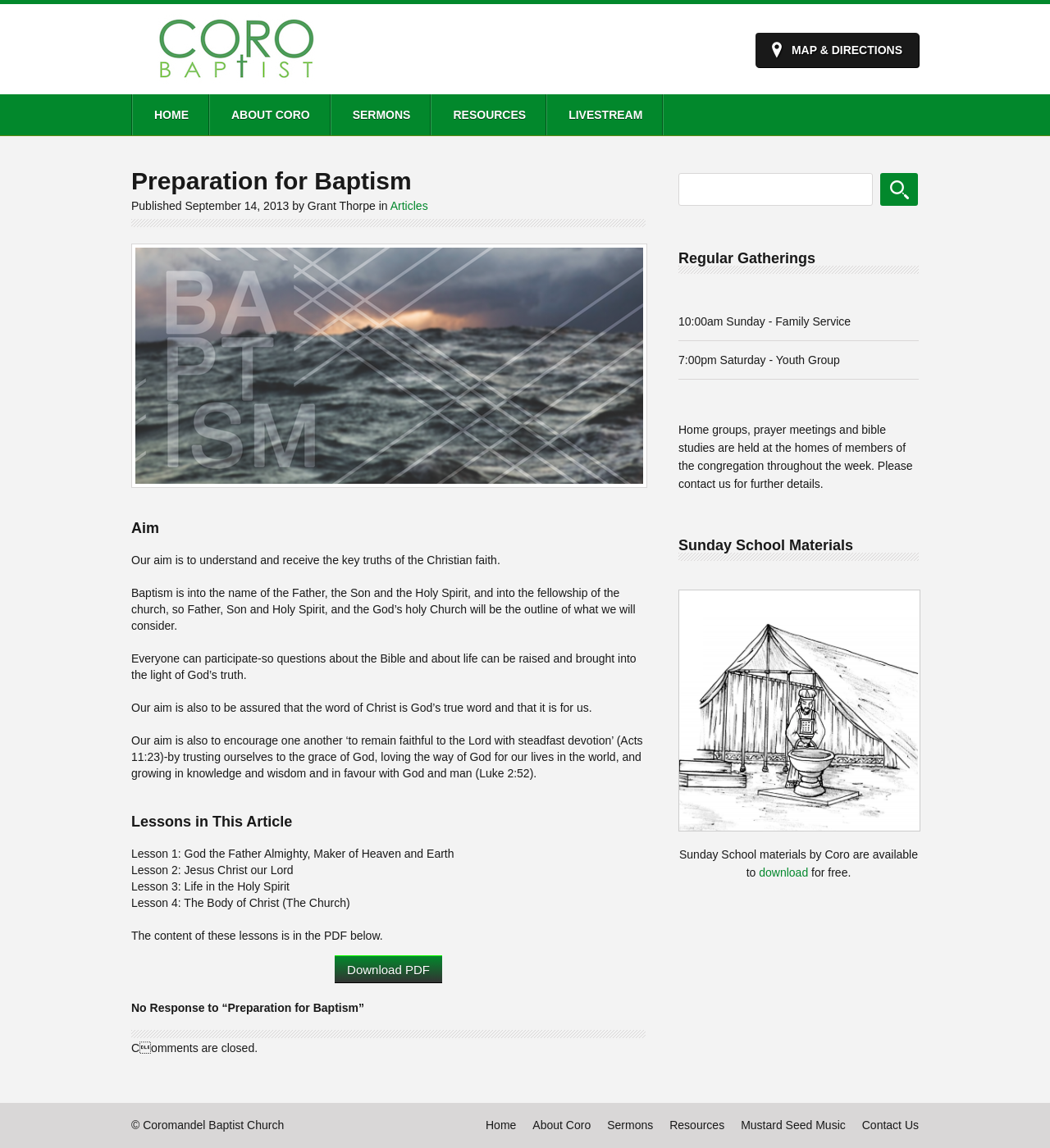Determine the bounding box coordinates of the clickable element necessary to fulfill the instruction: "Go to the 'HOME' page". Provide the coordinates as four float numbers within the 0 to 1 range, i.e., [left, top, right, bottom].

[0.125, 0.082, 0.2, 0.118]